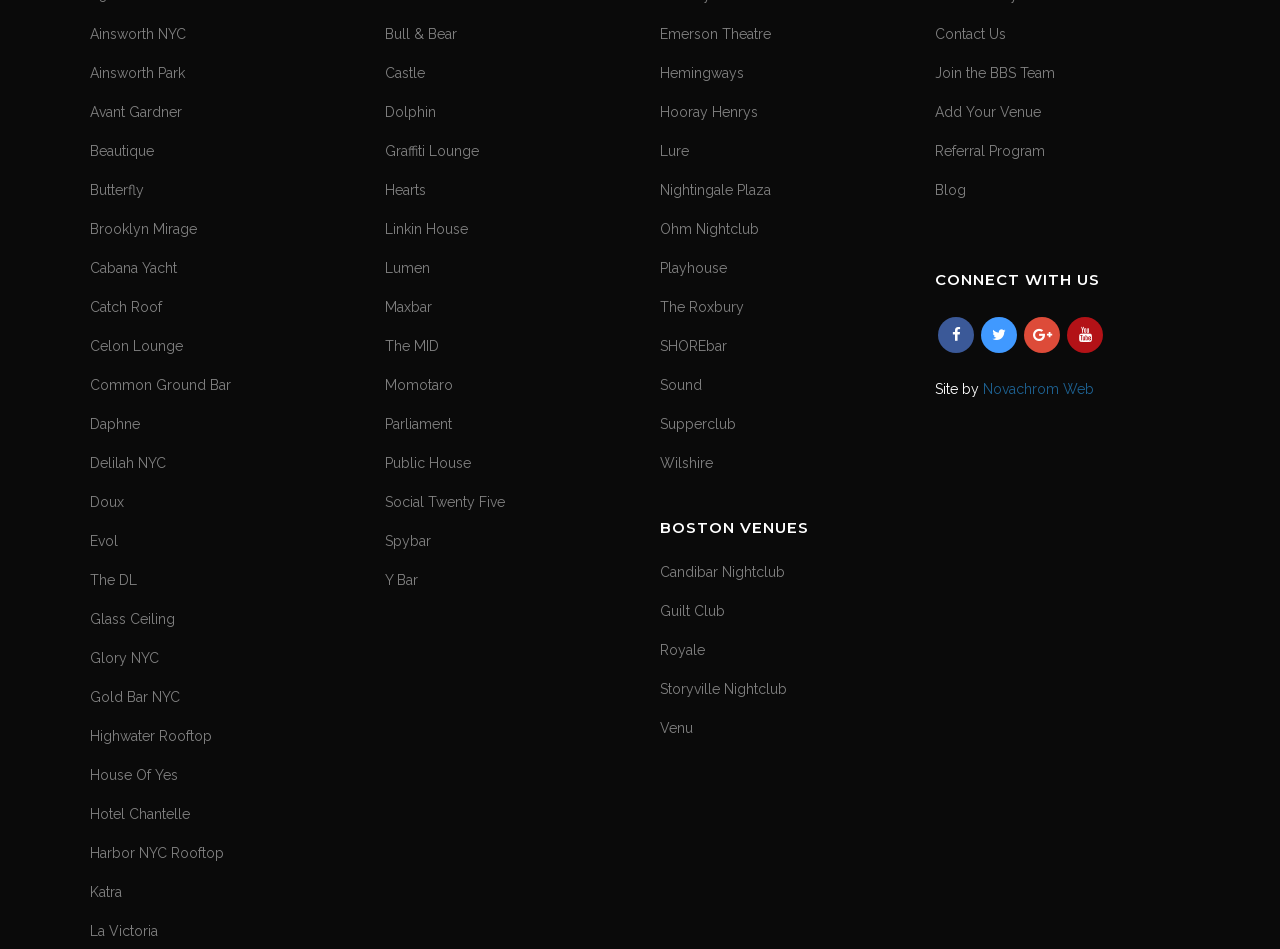Refer to the image and answer the question with as much detail as possible: What is the purpose of the 'Add Your Venue' link?

The 'Add Your Venue' link is likely a feature for users to submit their own venue to be listed on the webpage, allowing the webpage to expand its collection of venues.